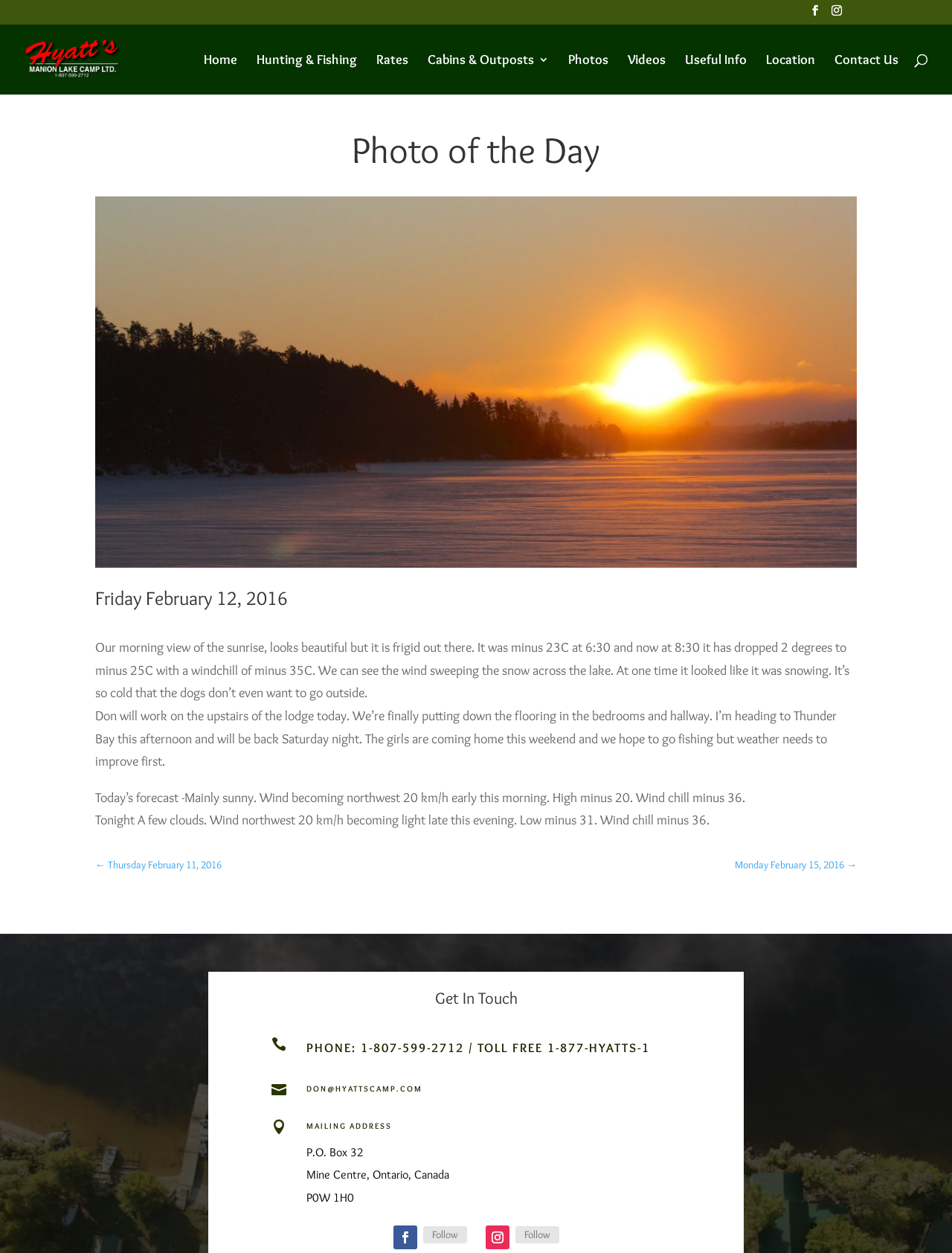Pinpoint the bounding box coordinates of the element you need to click to execute the following instruction: "Contact Us". The bounding box should be represented by four float numbers between 0 and 1, in the format [left, top, right, bottom].

[0.877, 0.043, 0.944, 0.075]